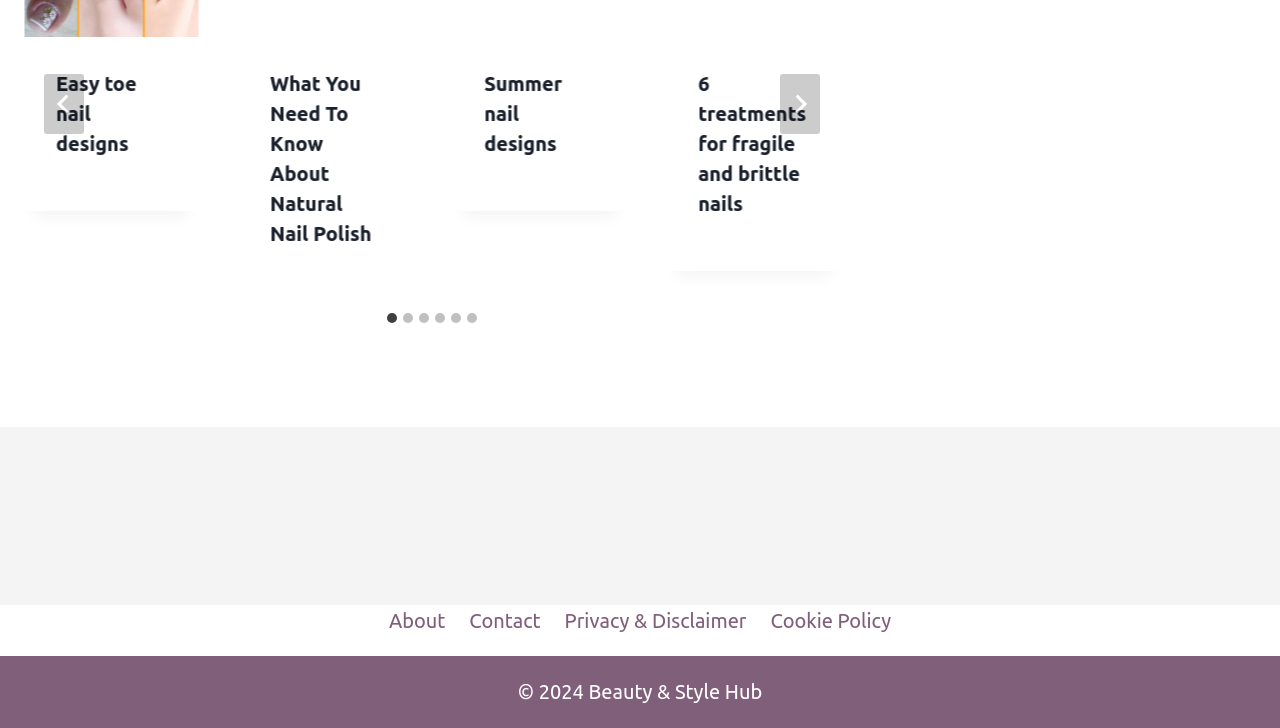Can you specify the bounding box coordinates of the area that needs to be clicked to fulfill the following instruction: "Check Facebook page"?

None